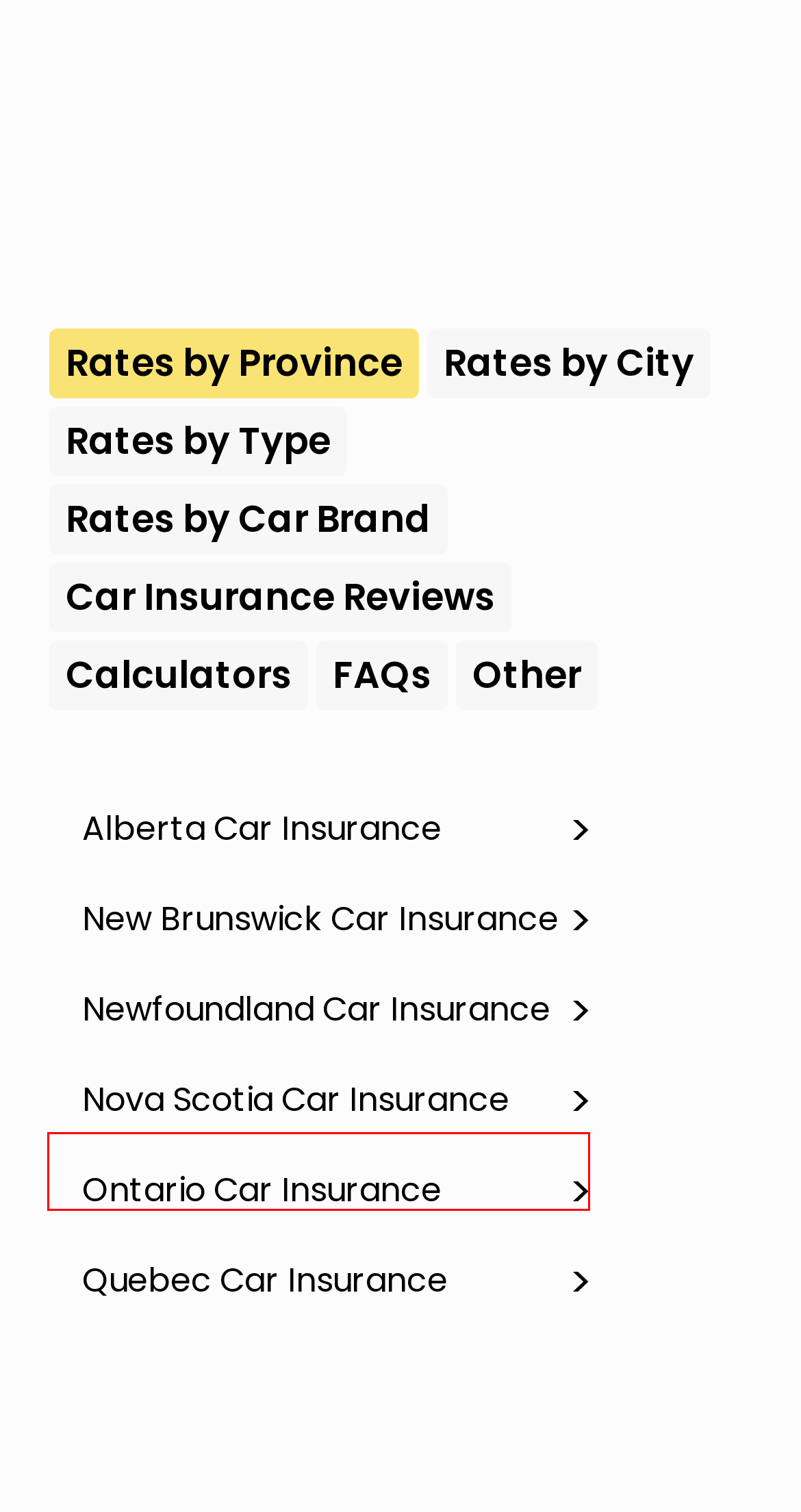You have a screenshot of a webpage with a red bounding box around a UI element. Determine which webpage description best matches the new webpage that results from clicking the element in the bounding box. Here are the candidates:
A. Cheap Car Insurance Canada - Best Quotes Online | MyChoice
B. Condo Insurance Rates in Canada - Compare & Save | MyChoice
C. Dealing With a Suspended Licence in Ontario | MyChoice
D. Privacy Policy | MyChoice
E. So Your Car Was Impounded in Canada: How Do You Get It Out? | MyChoice
F. Home Insurance Rates in Canada - Compare & Save | MyChoice
G. Aren Mirzaian | MyChoice
H. Fact or Fiction? Debunking Popular Car Insurance Myths | MyChoice

H